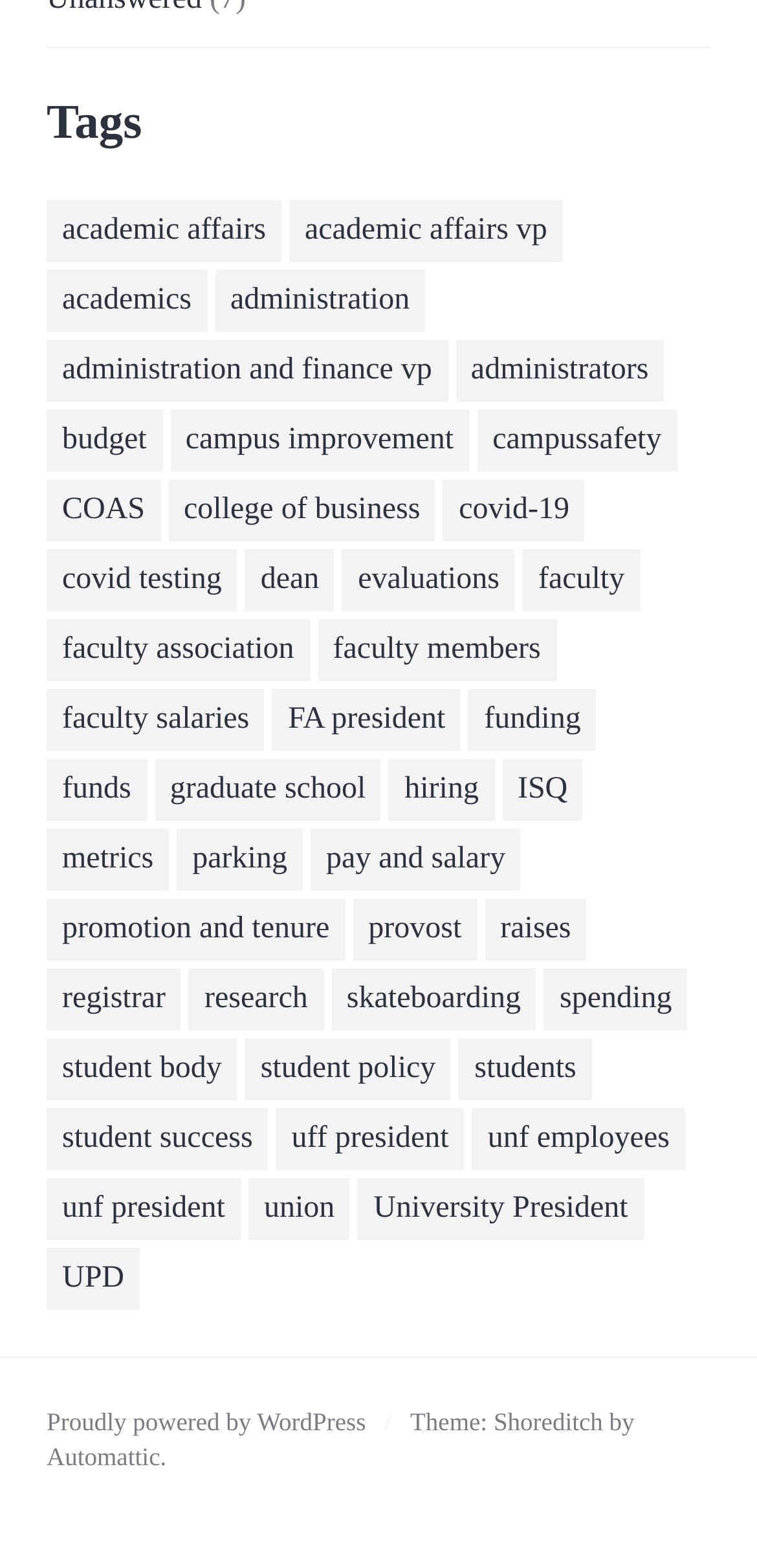Given the webpage screenshot and the description, determine the bounding box coordinates (top-left x, top-left y, bottom-right x, bottom-right y) that define the location of the UI element matching this description: promotion and tenure

[0.062, 0.574, 0.456, 0.613]